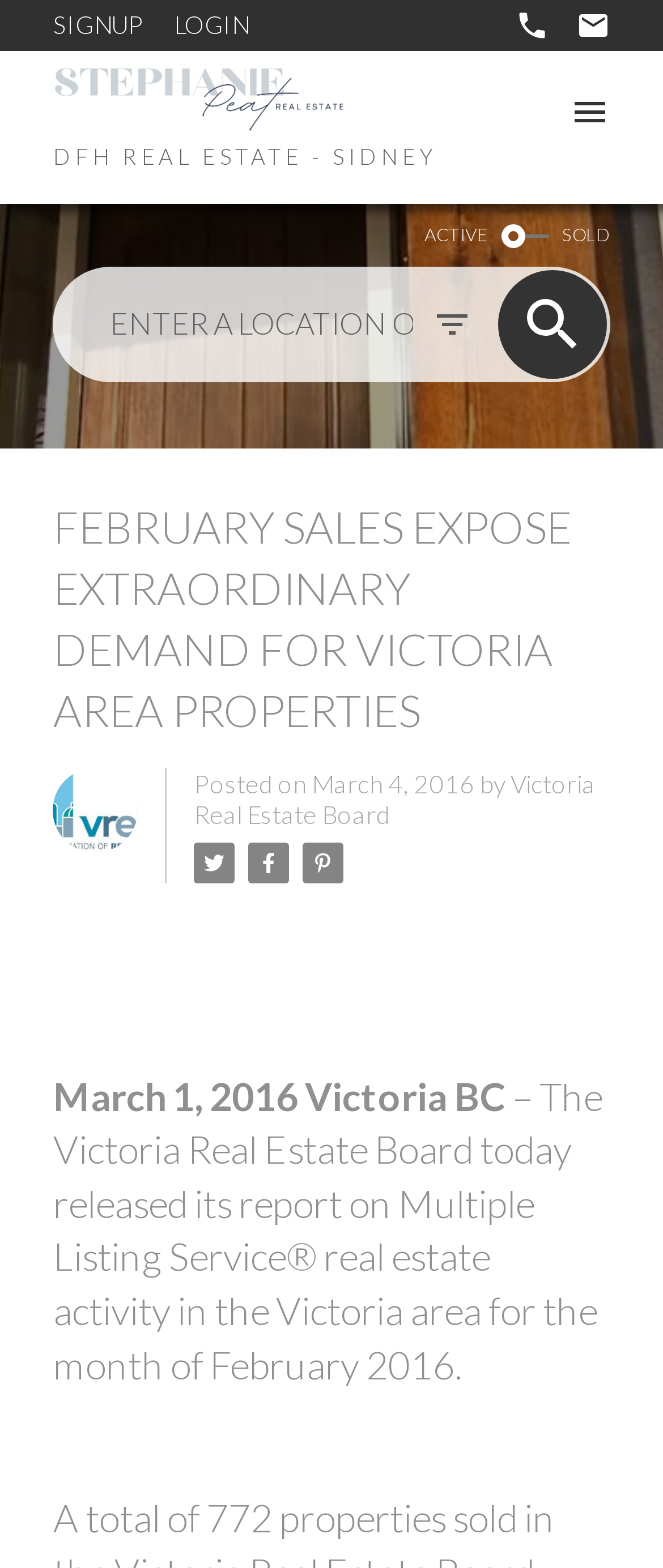Extract the bounding box coordinates for the UI element described by the text: "Office: 250-656-0131". The coordinates should be in the form of [left, top, right, bottom] with values between 0 and 1.

[0.776, 0.005, 0.828, 0.027]